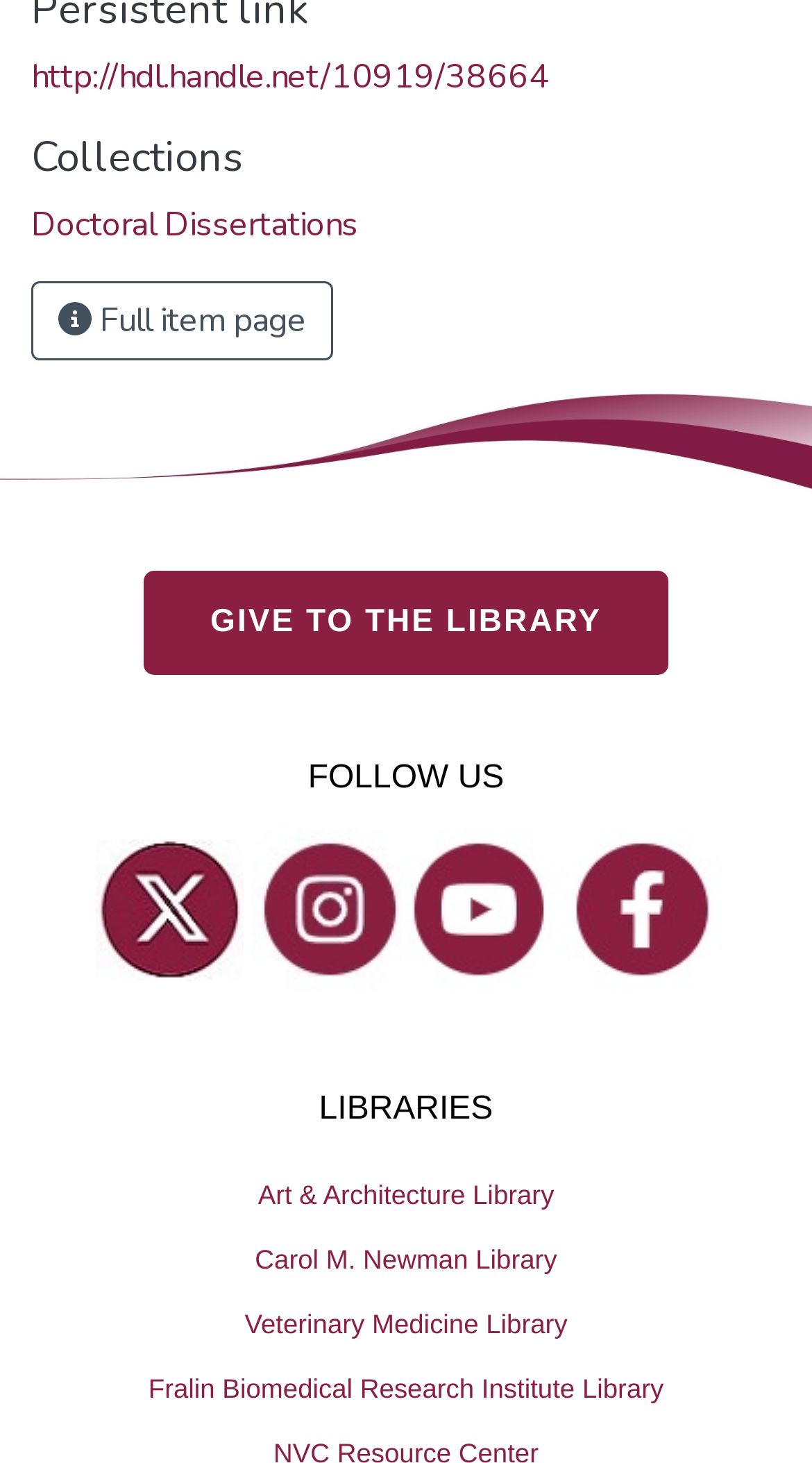What is the purpose of the 'GIVE TO THE LIBRARY' button?
Please provide a single word or phrase in response based on the screenshot.

To donate to the library